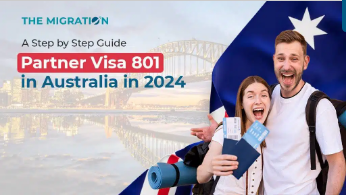Explain what is happening in the image with elaborate details.

The image showcases a vibrant and informative graphic designed for "The Migration," focusing on the "Partner Visa 801 in Australia in 2024." It features a cheerful couple, both smiling broadly, holding travel documents and standing against a backdrop that includes notable Australian landmarks, likely the Sydney Harbour Bridge. The design prominently includes the Australian flag, emphasizing the theme of migration to Australia. The text clearly indicates that this is a step-by-step guide, making it user-friendly for individuals seeking information on the Partner Visa process. The overall tone is positive and encouraging, aiming to assist potential applicants in navigating their migration journey.